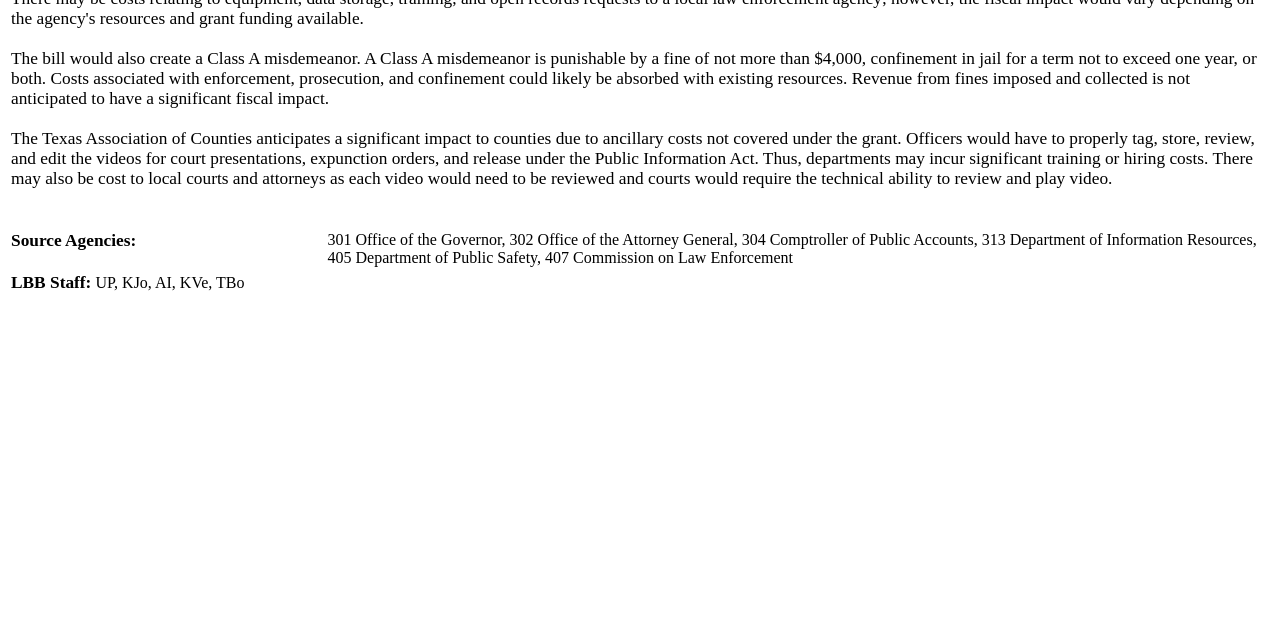Please find the bounding box coordinates (top-left x, top-left y, bottom-right x, bottom-right y) in the screenshot for the UI element described as follows: UP, KJo, AI, KVe, TBo

[0.075, 0.428, 0.266, 0.456]